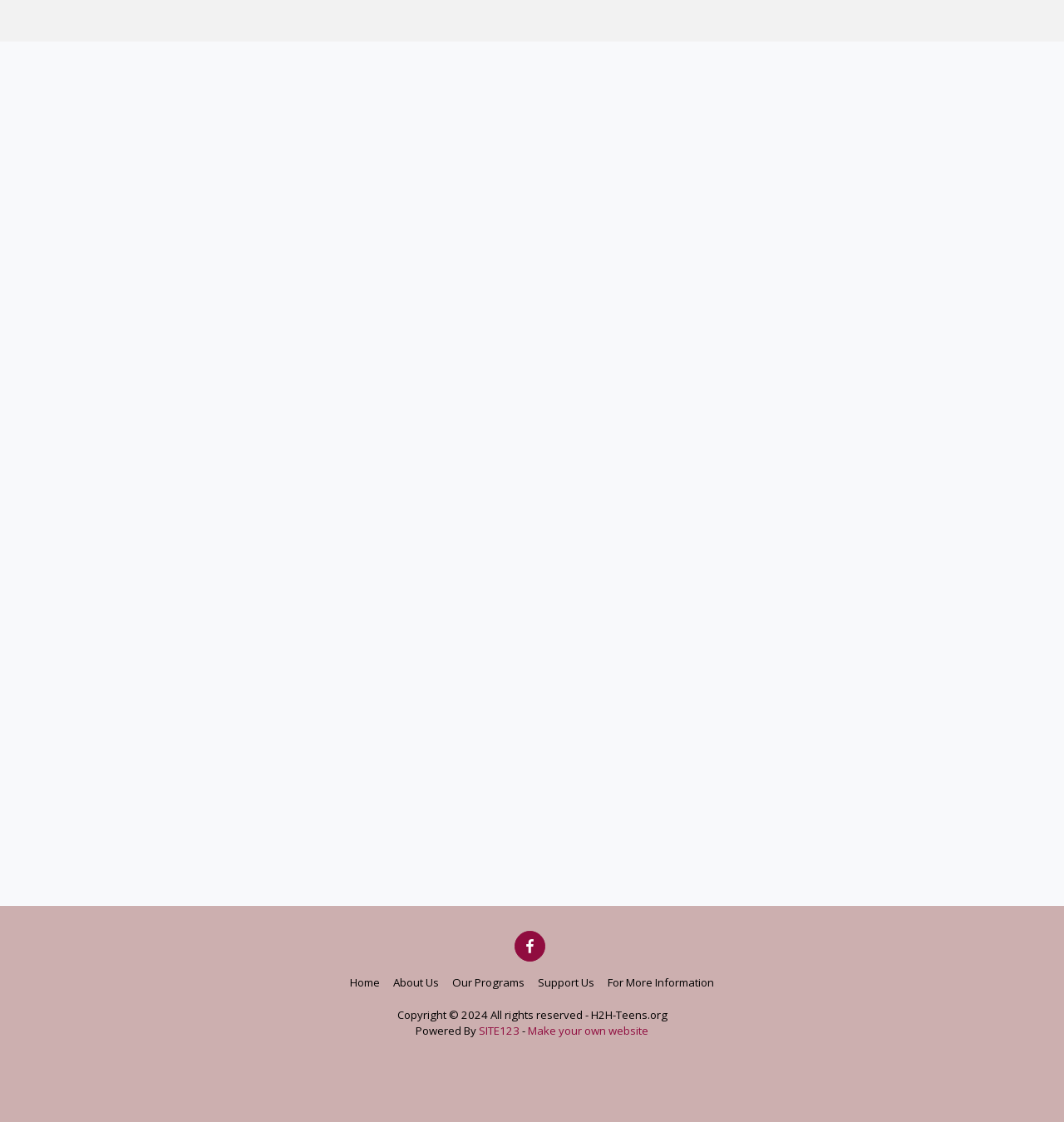Find the bounding box coordinates of the element to click in order to complete this instruction: "Visit the About Us page". The bounding box coordinates must be four float numbers between 0 and 1, denoted as [left, top, right, bottom].

[0.37, 0.868, 0.412, 0.883]